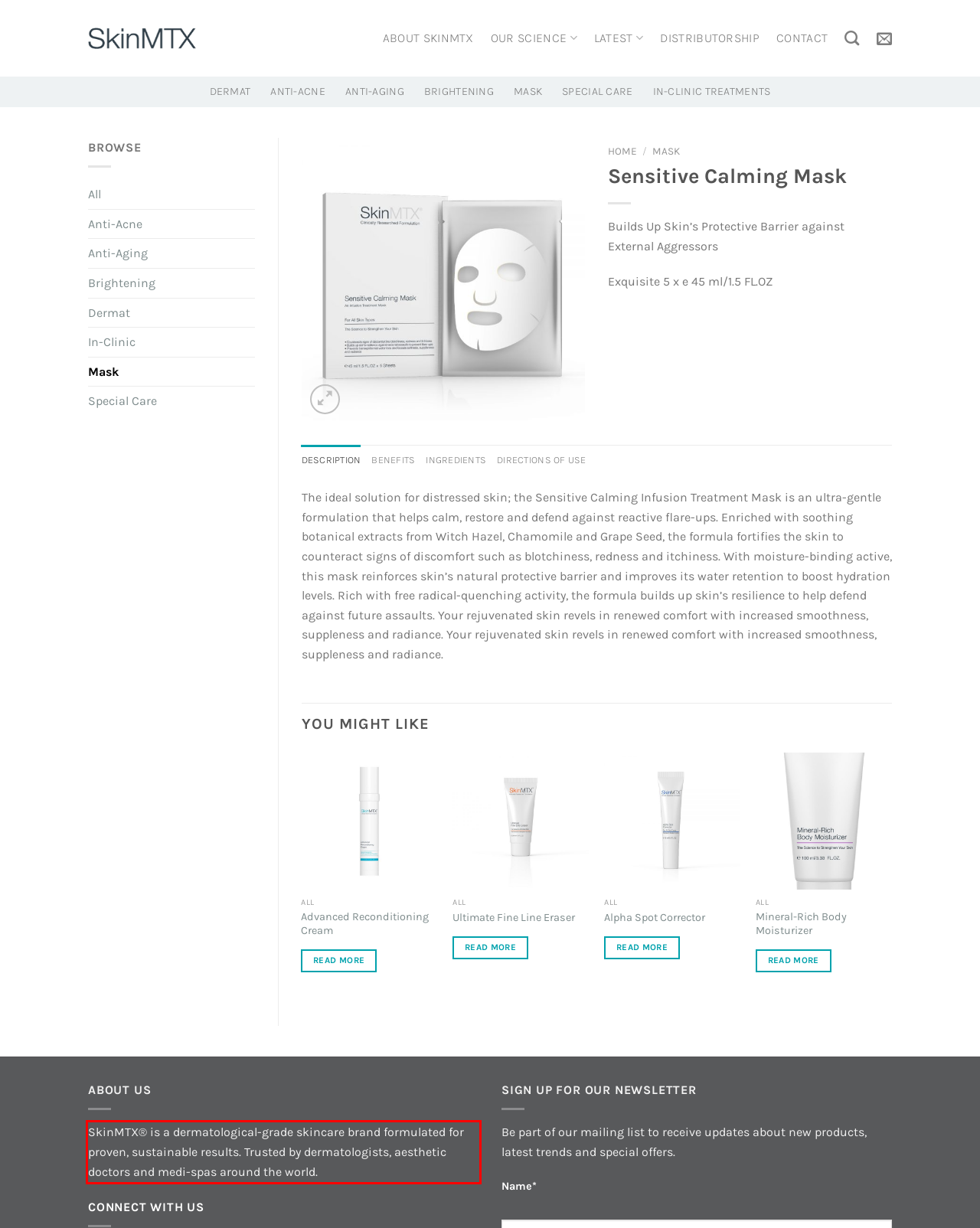Please identify and extract the text content from the UI element encased in a red bounding box on the provided webpage screenshot.

SkinMTX® is a dermatological-grade skincare brand formulated for proven, sustainable results. Trusted by dermatologists, aesthetic doctors and medi-spas around the world.